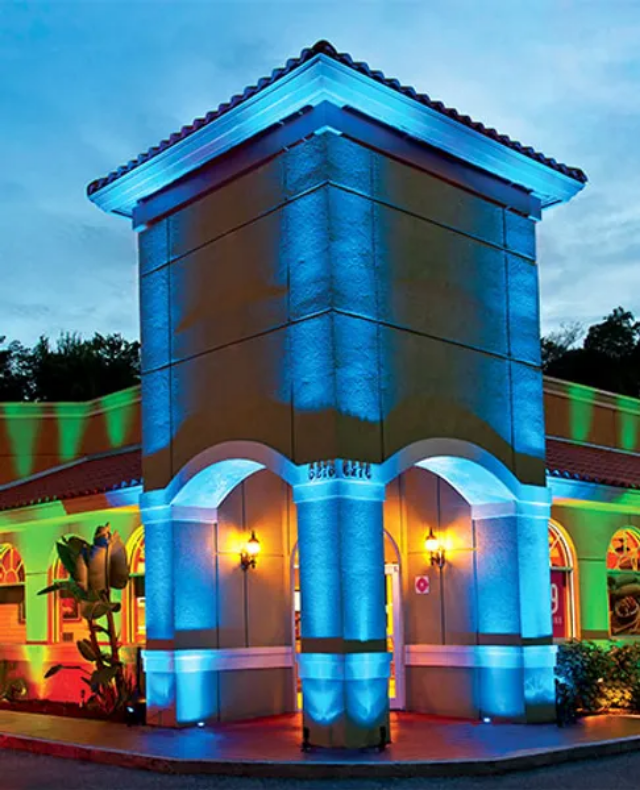What is the purpose of the colorful LED lighting?
Using the screenshot, give a one-word or short phrase answer.

To attract customers